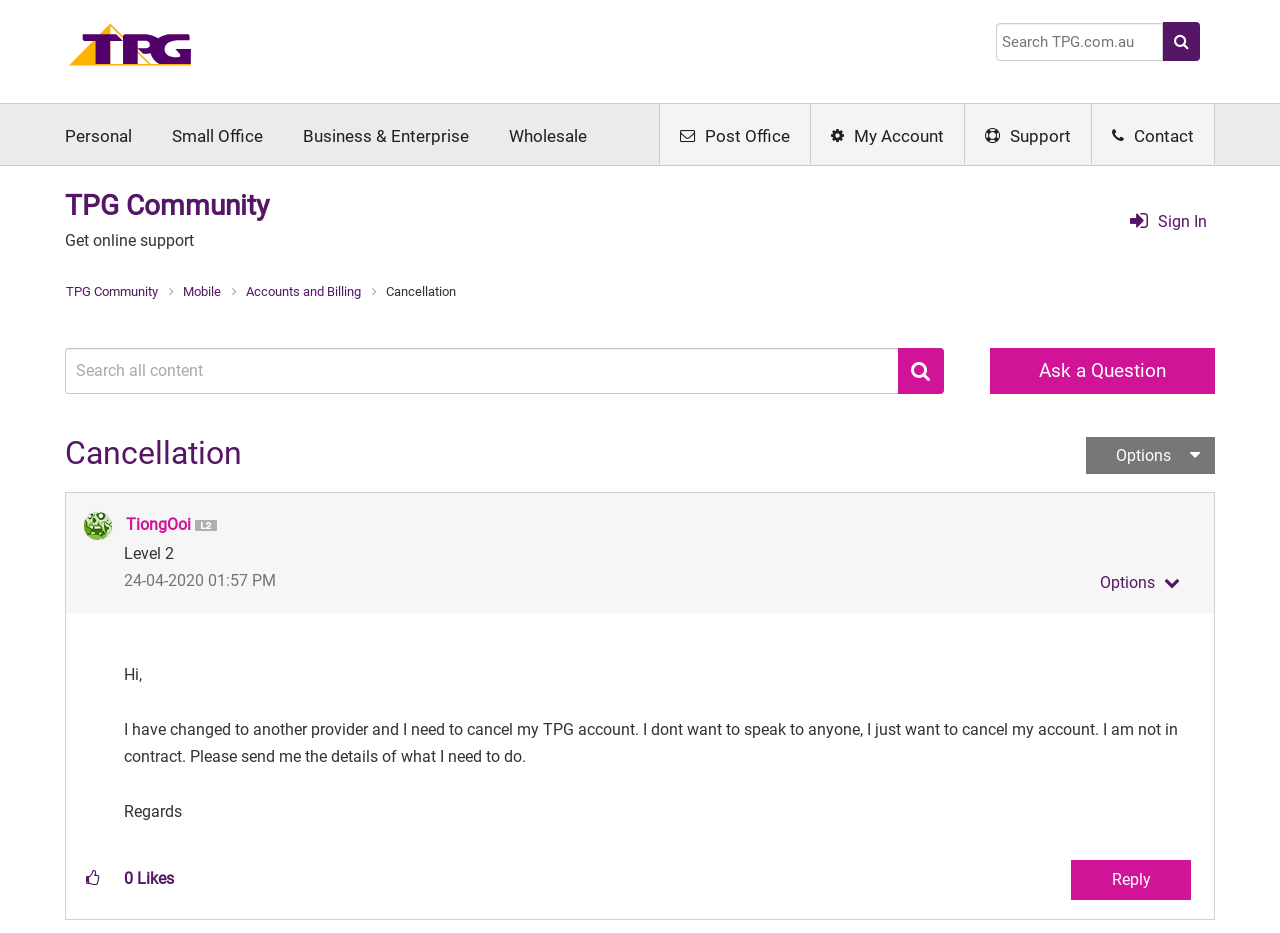What is the author's intention?
Can you give a detailed and elaborate answer to the question?

I inferred the answer by reading the text content of the post which states 'I need to cancel my TPG account'.